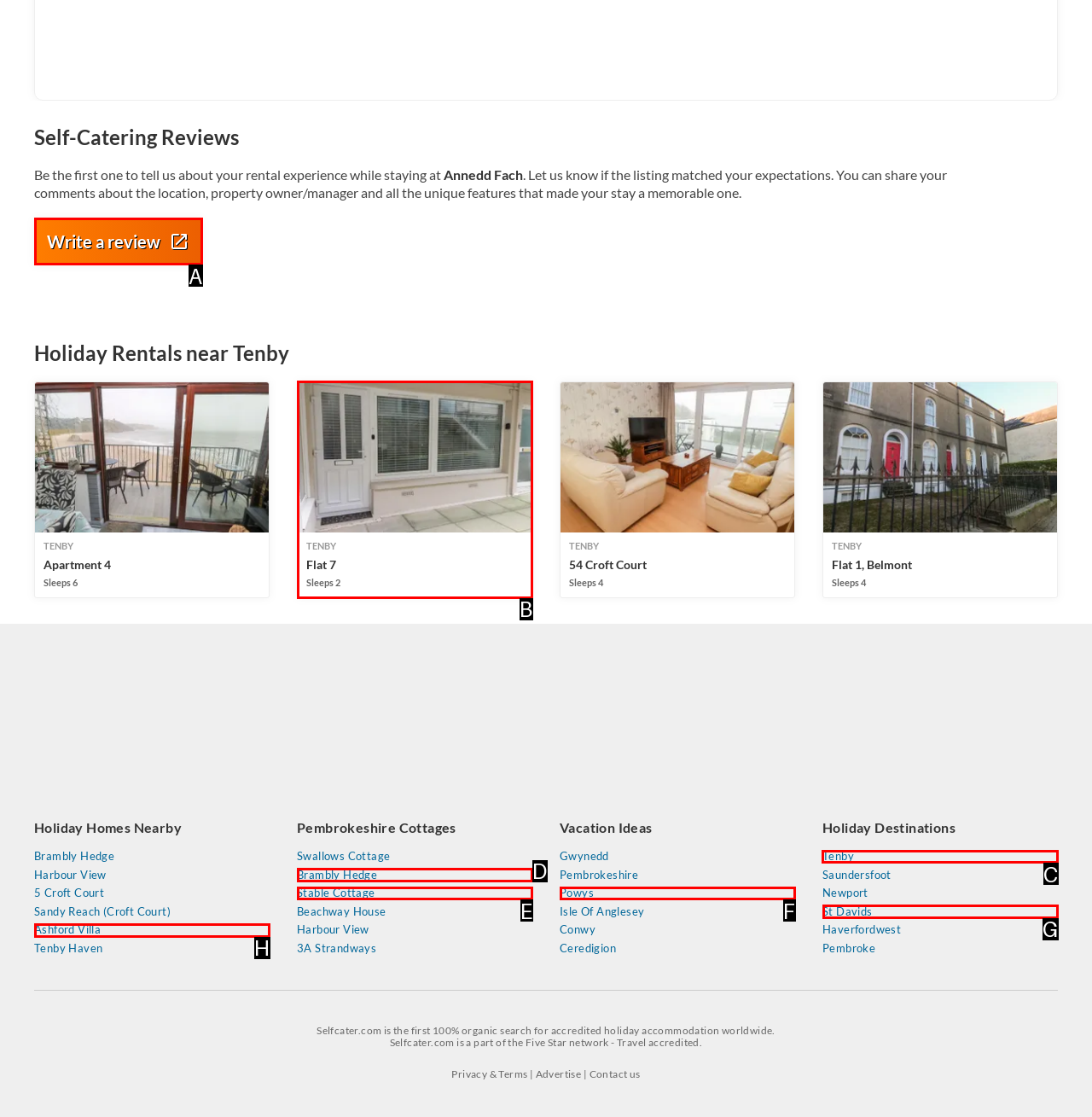Select the appropriate HTML element to click for the following task: Explore holiday destinations in Tenby
Answer with the letter of the selected option from the given choices directly.

C